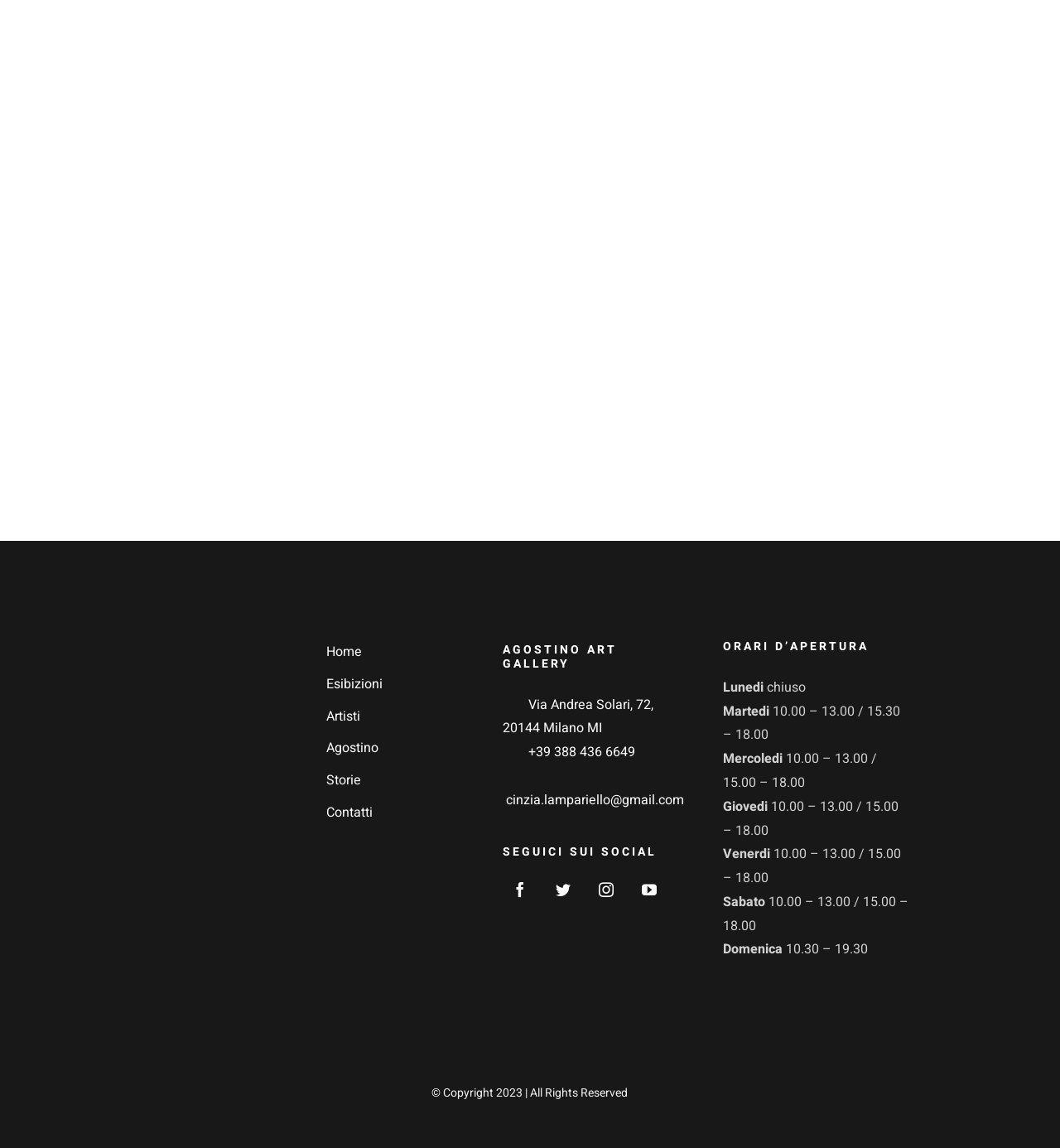Please locate the bounding box coordinates of the element that should be clicked to achieve the given instruction: "Check the 'ORARI D’APERTURA' opening hours".

[0.682, 0.558, 0.858, 0.57]